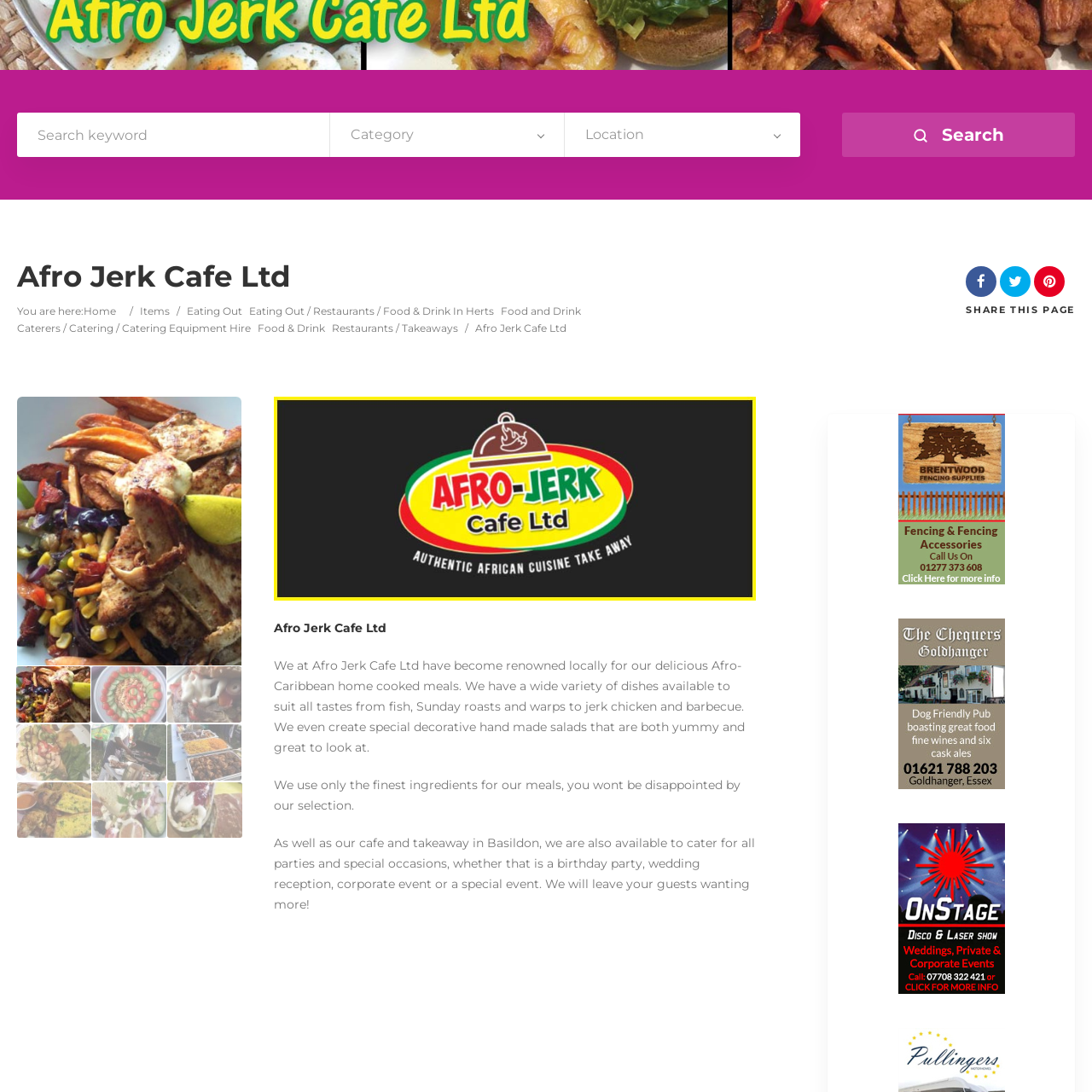Examine the area surrounded by the red box and describe it in detail.

The image features the logo of "Afro Jerk Cafe Ltd," a popular establishment known for its Afro-Caribbean cuisine. This logo embodies the vibrant essence of the cafe, which is celebrated locally for its delicious variety of home-cooked meals. The design reflects the cultural roots of the restaurant and serves as a symbol of the delectable dishes offered, from jerk chicken to Sunday roasts and hand-crafted salads. This iconic logo is prominently displayed, representing the cafe's commitment to quality ingredients and its reputation for catering various events, ensuring that guests enjoy a memorable culinary experience.